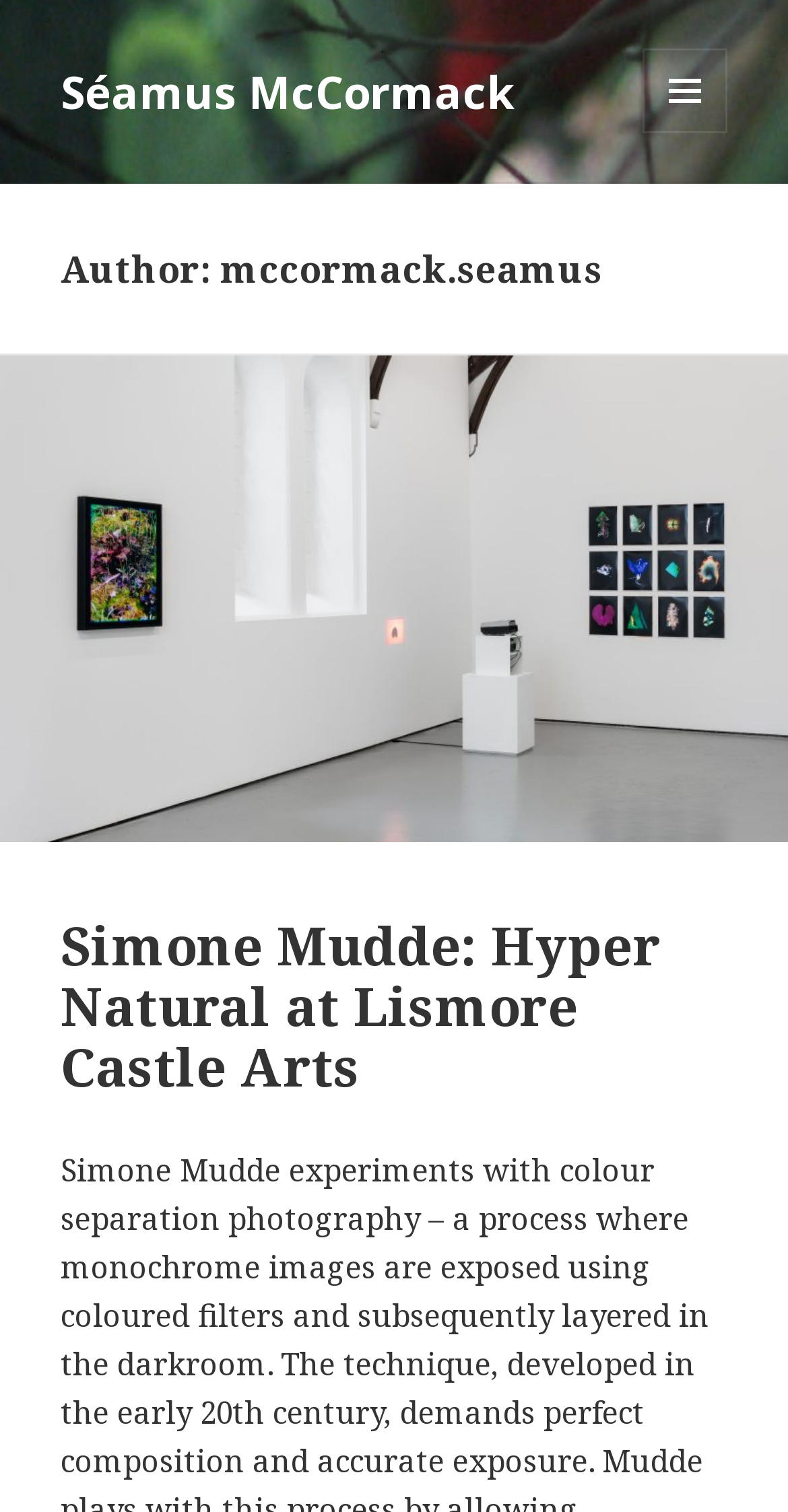What is the title of the article?
Using the image, provide a concise answer in one word or a short phrase.

Simone Mudde: Hyper Natural at Lismore Castle Arts